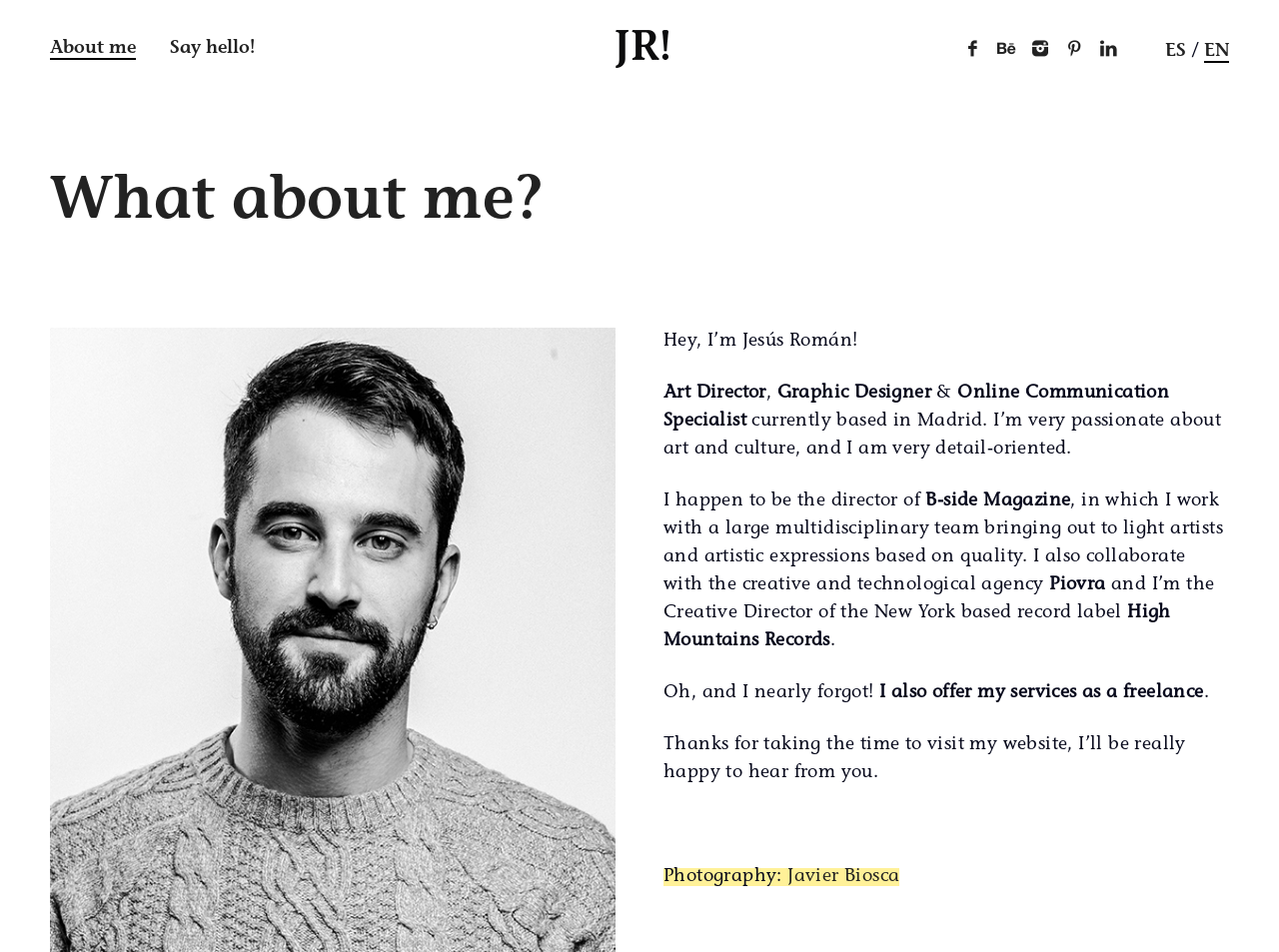What is Jesús Román's profession?
Can you offer a detailed and complete answer to this question?

Based on the webpage, Jesús Román's profession can be found in the section 'What about me?' where it is mentioned that he is an 'Art Director, Graphic Designer & Online Communication Specialist'.